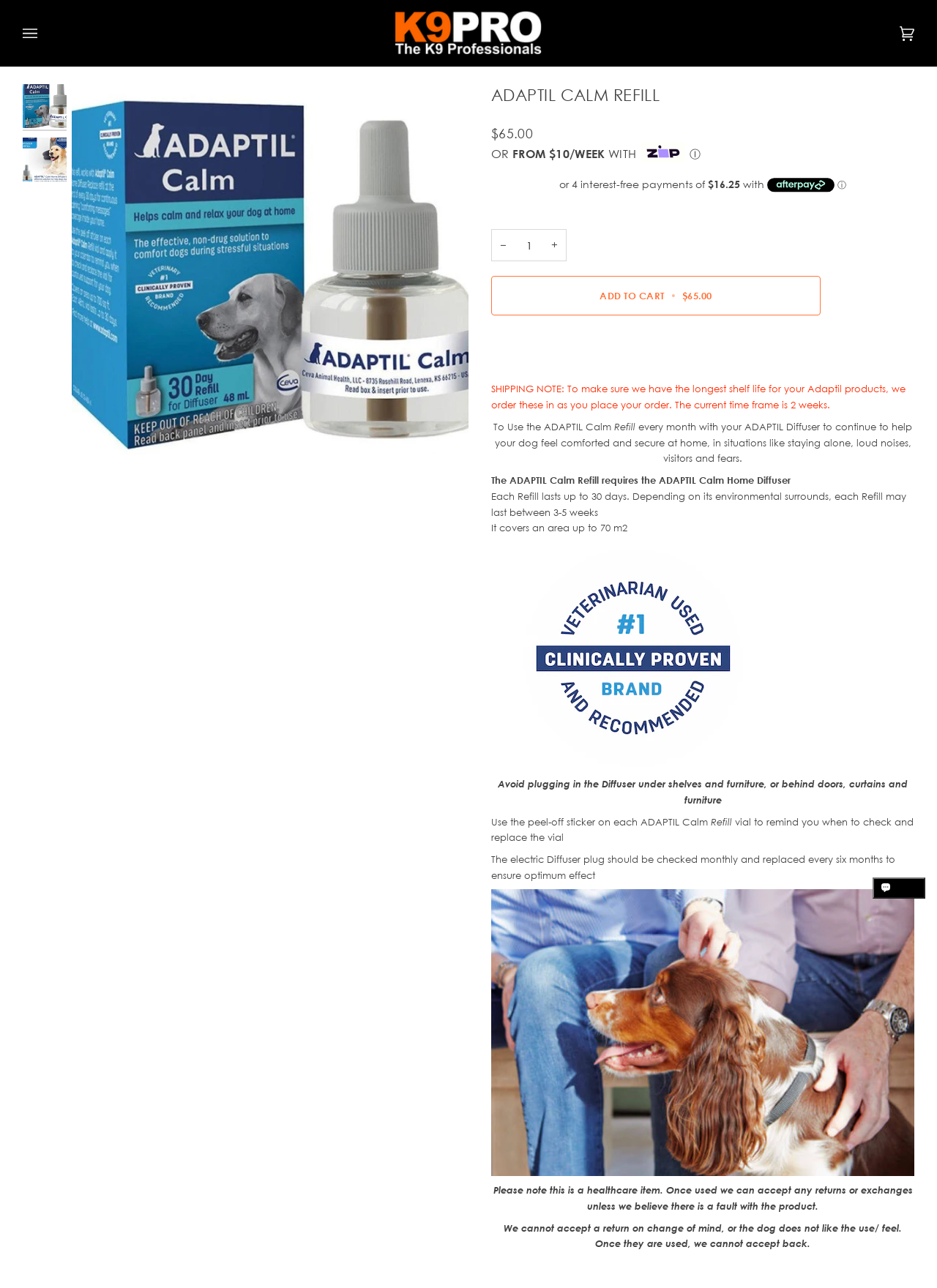Pinpoint the bounding box coordinates of the element that must be clicked to accomplish the following instruction: "Add to cart". The coordinates should be in the format of four float numbers between 0 and 1, i.e., [left, top, right, bottom].

[0.524, 0.214, 0.876, 0.245]